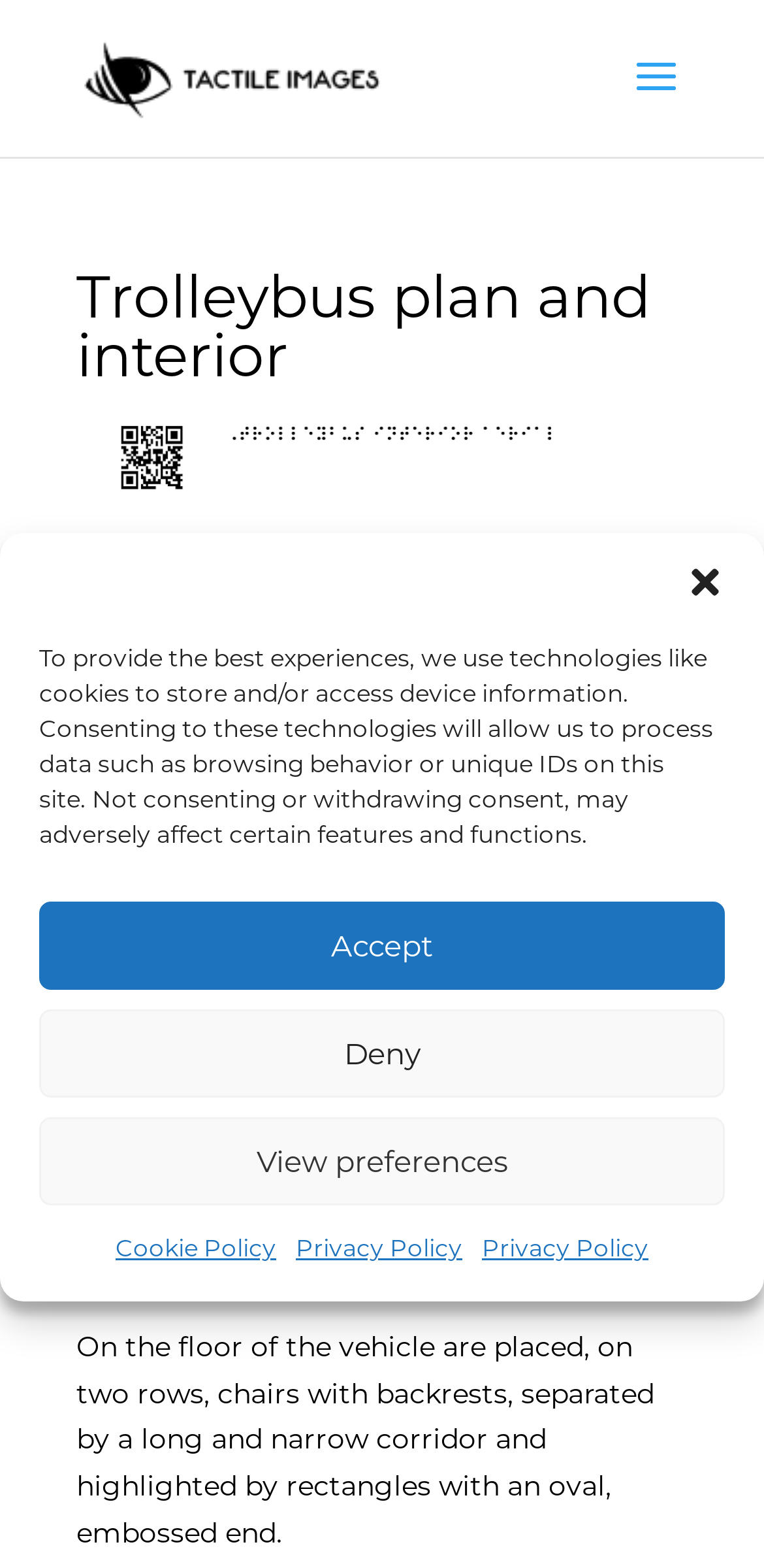Give a full account of the webpage's elements and their arrangement.

This webpage is about tactile graphics for people with visual and learning disabilities, specifically showcasing a trolleybus plan and interior. 

At the top left corner, there is a "Skip to content" link. Below it, there is a dialog box for managing cookie consent, which takes up most of the screen. The dialog box has a "Close dialog" button at the top right corner. Inside the dialog box, there is a description of how the website uses technologies like cookies to store and/or access device information. There are three buttons: "Accept", "Deny", and "View preferences" at the bottom of the dialog box. Additionally, there are two links to "Cookie Policy" and "Privacy Policy" at the bottom of the dialog box.

On the top center of the page, there is a link to "Tactile Images Encyclopedia" and an image with the same name. 

On the right side of the page, there is a button with the label "a" which, when expanded, reveals a section with a heading "Trolleybus plan and interior". Below the heading, there is an image of a trolleybus interior seen from above. Under the image, there is a heading "Description of the image" followed by three paragraphs of text describing the image. The text describes the trolleybus as a large vehicle viewed from above, sectioned, and facing left, with chairs and a corridor inside.